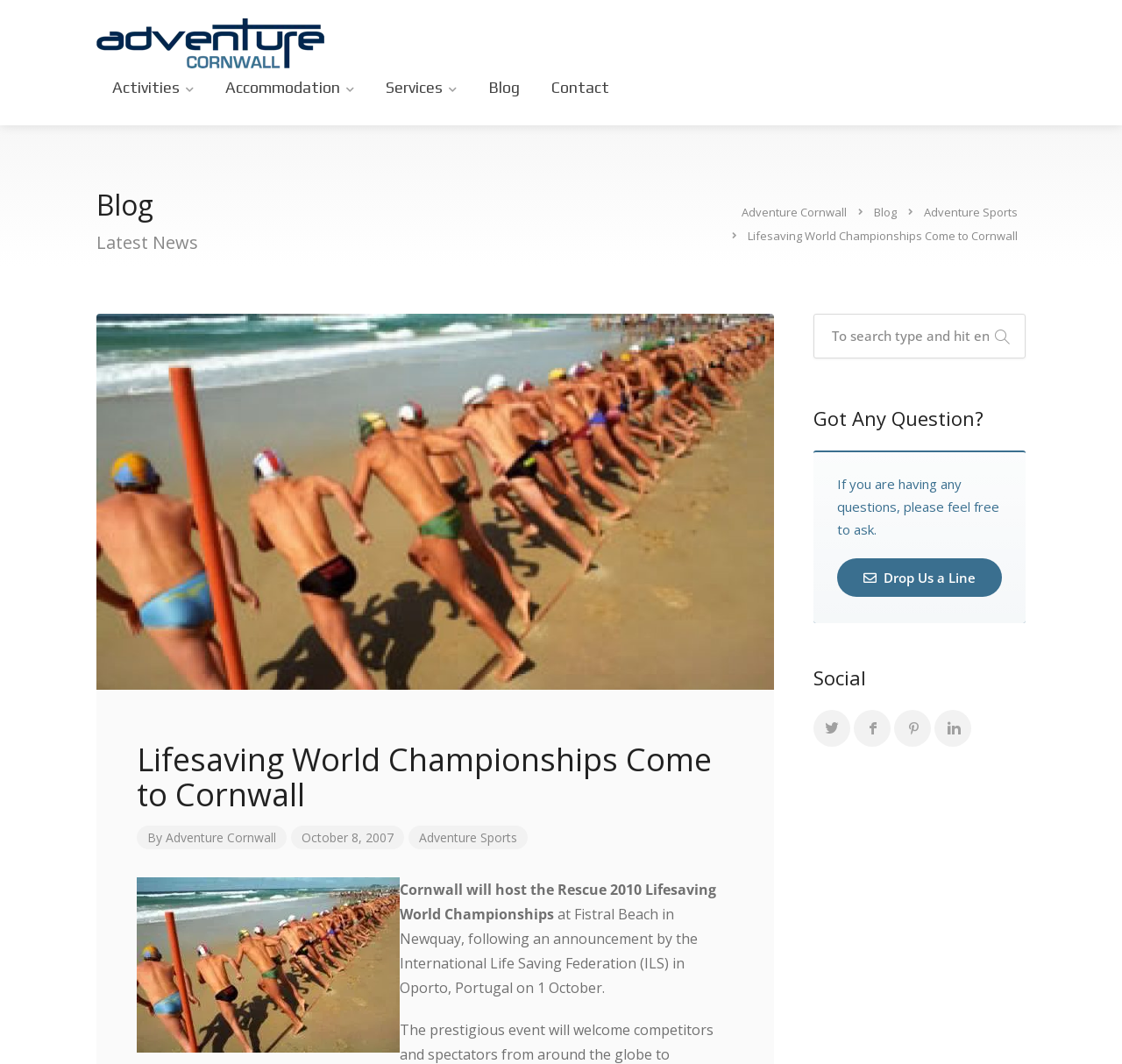What is the name of the beach where the Lifesaving World Championships will be held?
Provide a fully detailed and comprehensive answer to the question.

The answer can be found in the paragraph of text that describes the event, which states 'Cornwall will host the Rescue 2010 Lifesaving World Championships at Fistral Beach in Newquay...'.